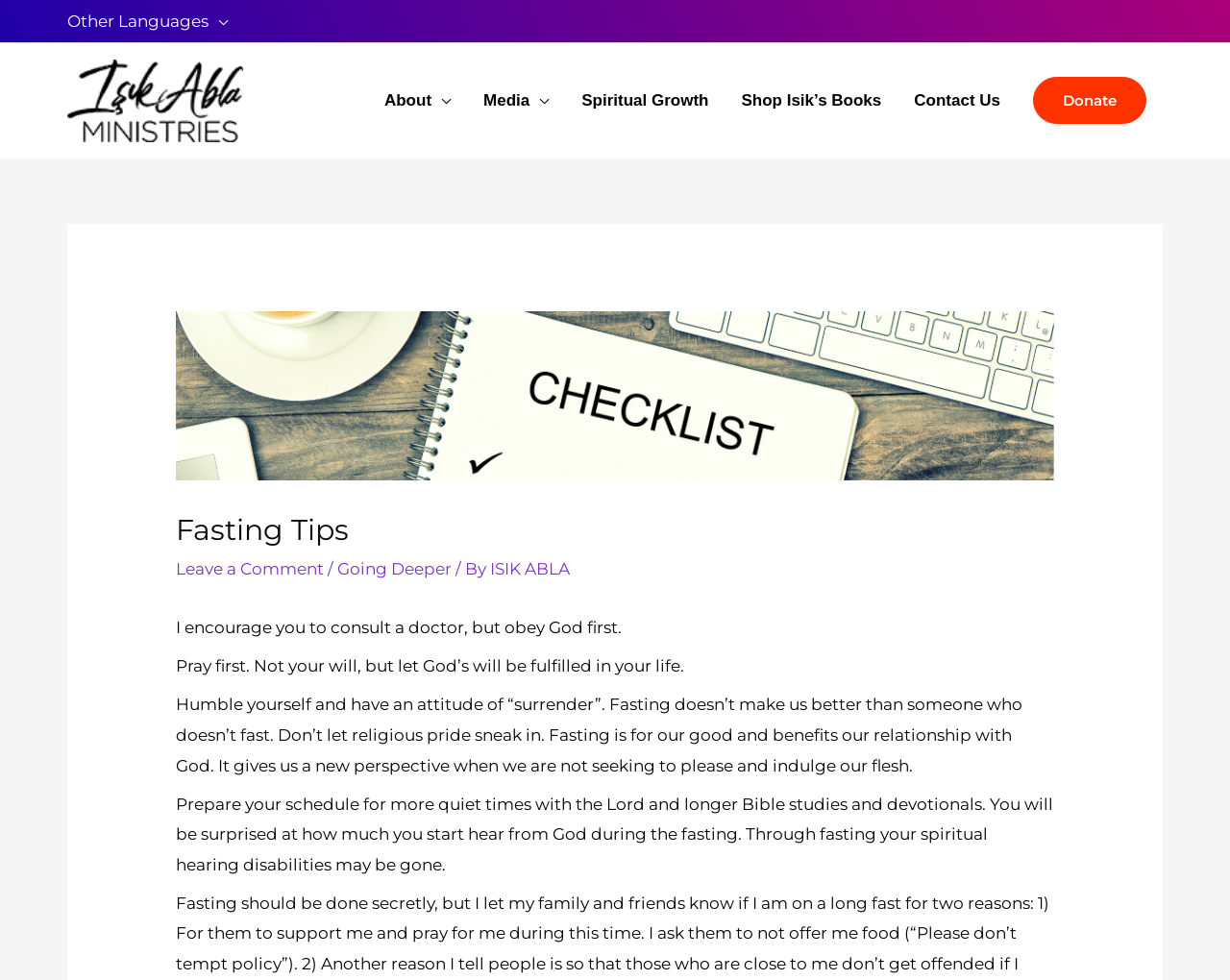What is the purpose of fasting?
Identify the answer in the screenshot and reply with a single word or phrase.

For our good and benefits our relationship with God